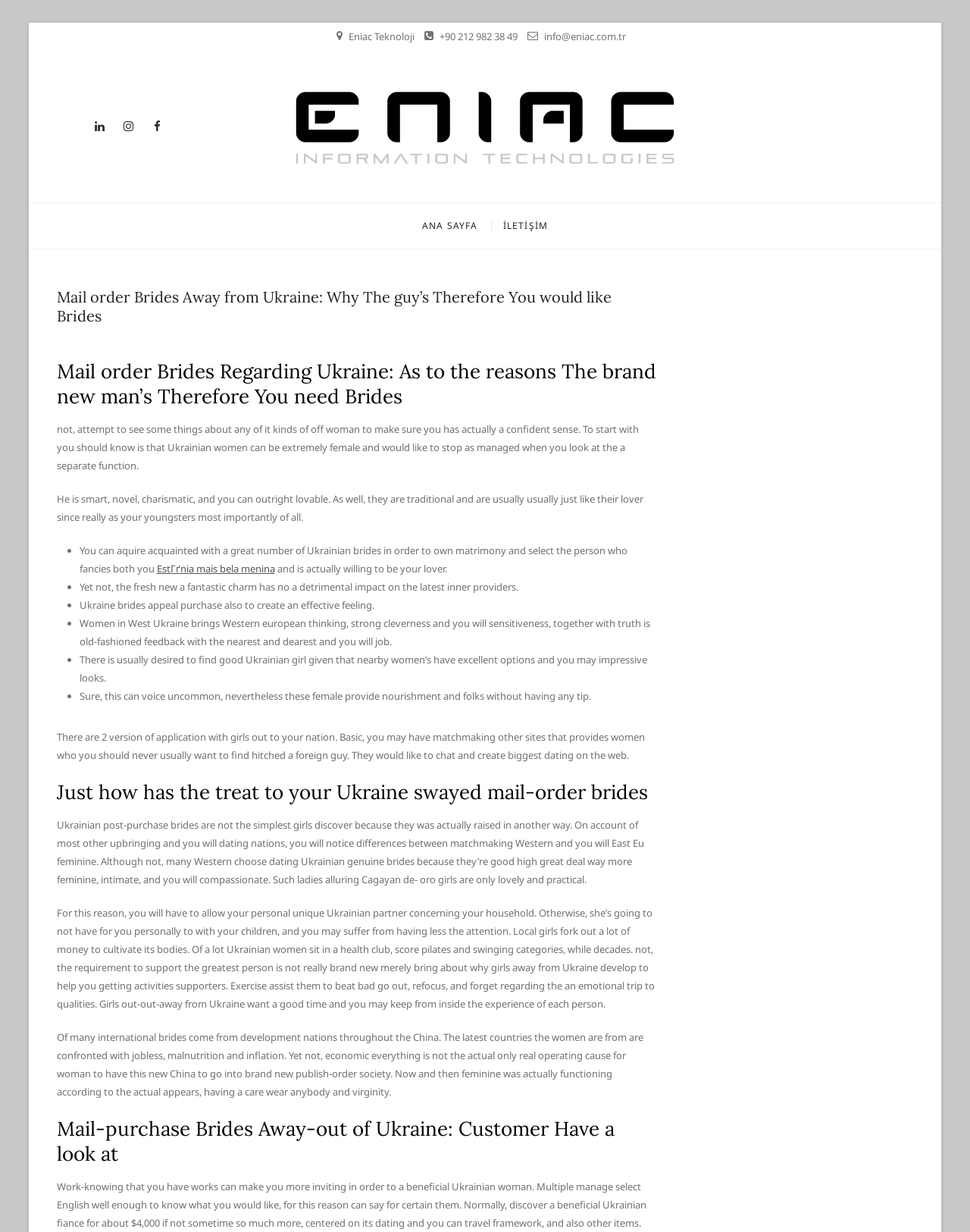What do Ukrainian women do to stay healthy?
Please answer the question as detailed as possible.

The webpage mentions that Ukrainian women engage in various physical activities such as going to the gym, doing pilates, and playing sports to stay healthy and maintain their physical appearance.